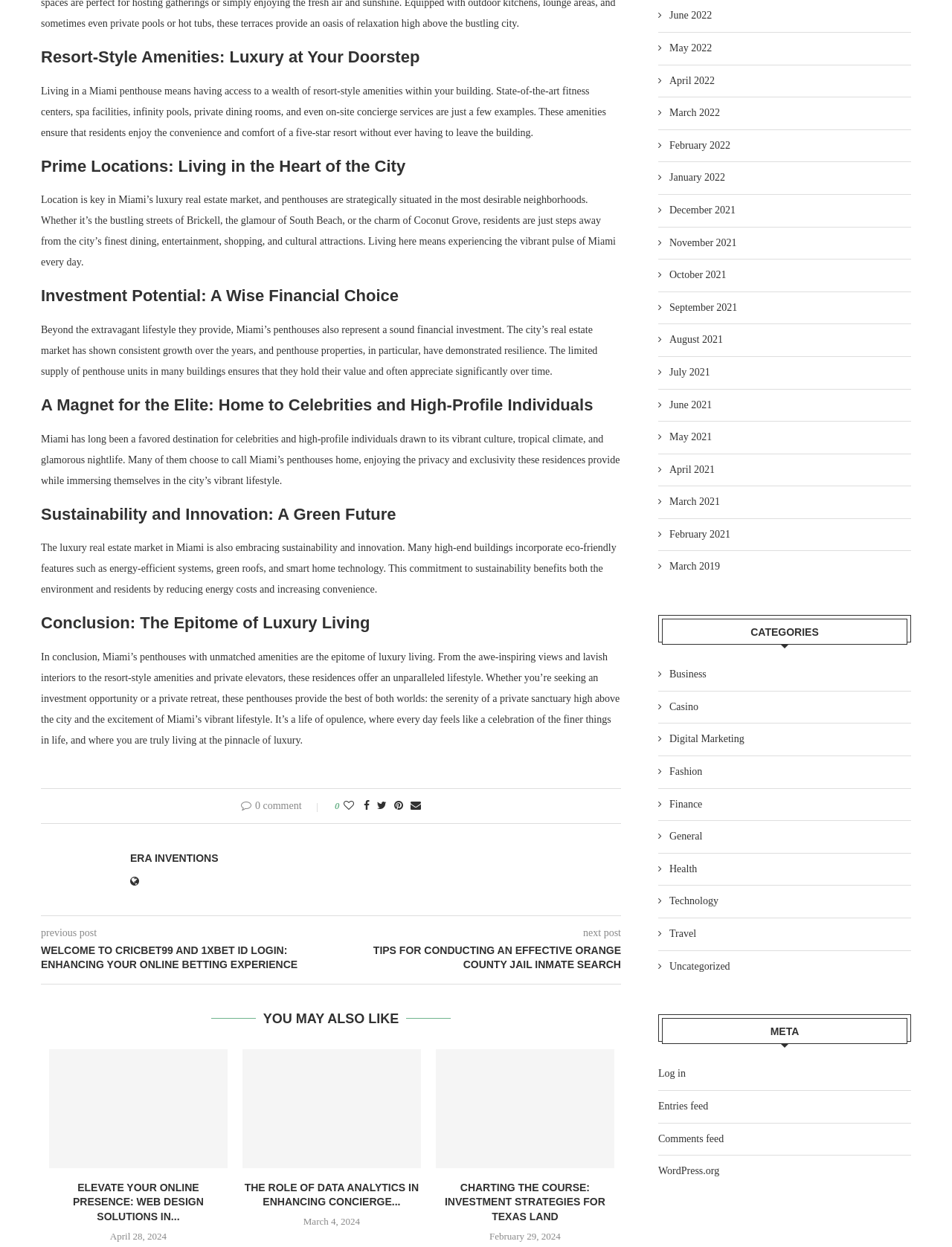Please locate the bounding box coordinates of the region I need to click to follow this instruction: "Read the previous post".

[0.043, 0.743, 0.102, 0.752]